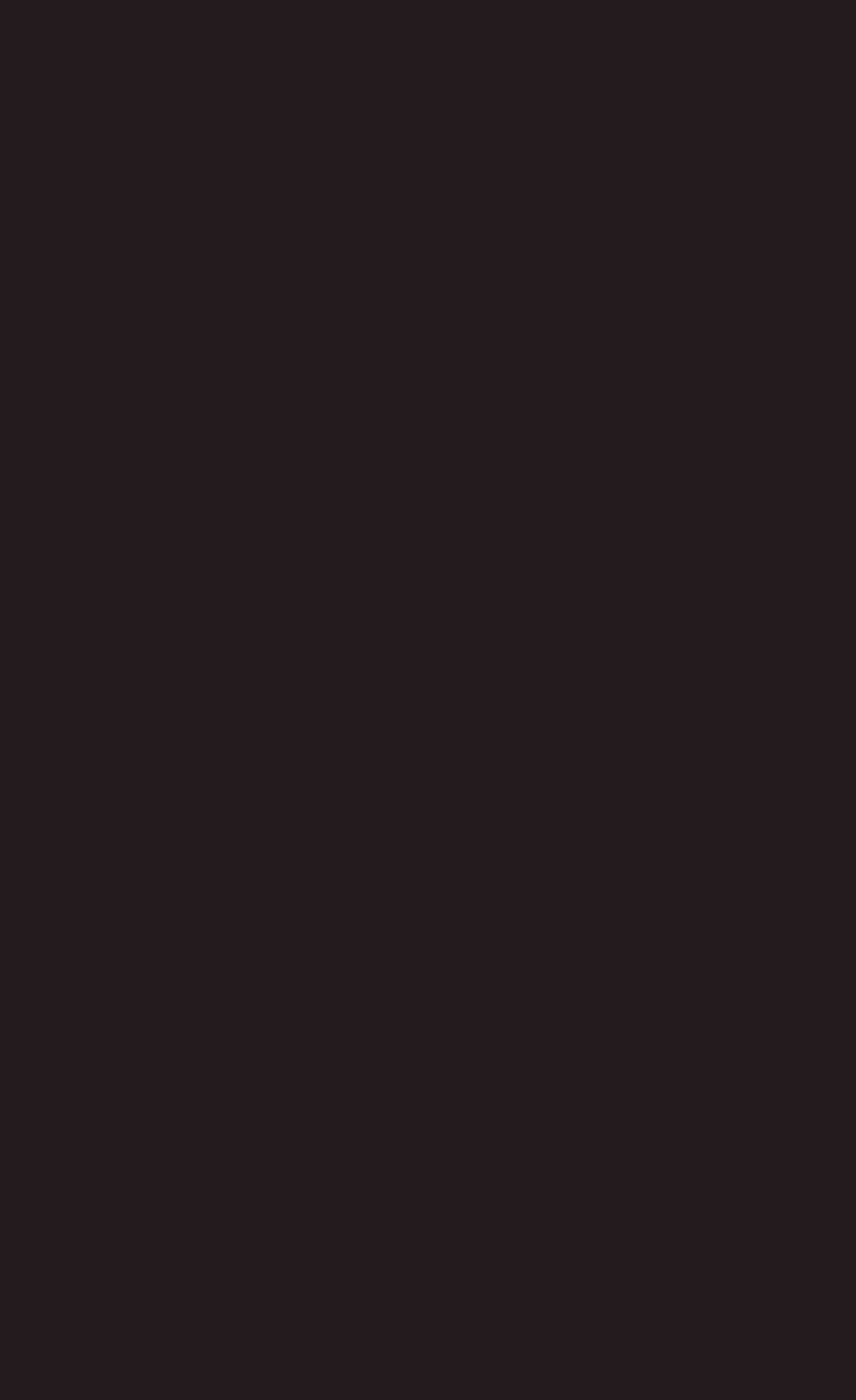Please specify the bounding box coordinates of the clickable region to carry out the following instruction: "Visit Twitter". The coordinates should be four float numbers between 0 and 1, in the format [left, top, right, bottom].

[0.072, 0.75, 0.2, 0.769]